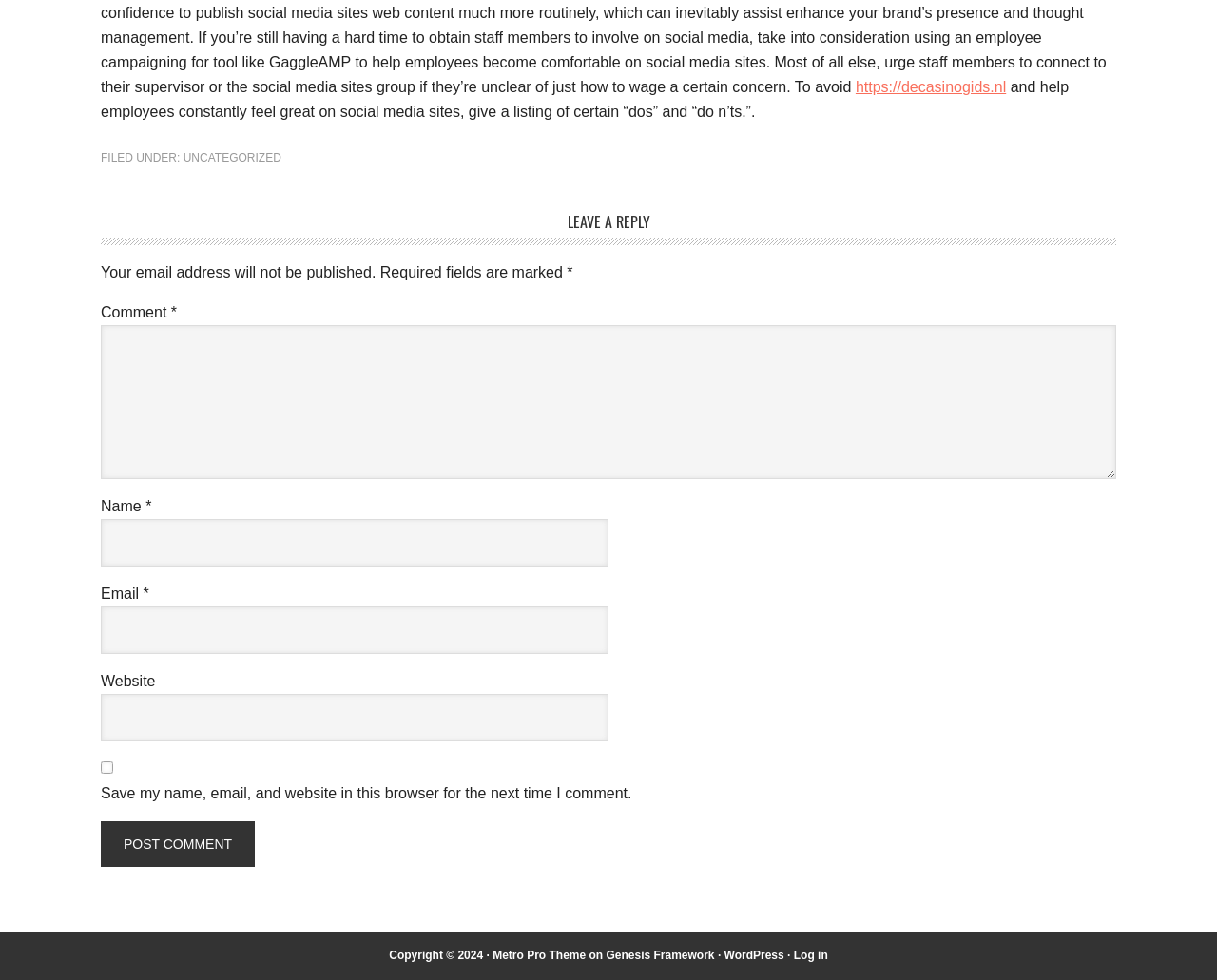What is the purpose of the comment section?
Using the information from the image, answer the question thoroughly.

The webpage has a comment section with fields for name, email, website, and comment. The section is headed by 'LEAVE A REPLY' and has a 'Post Comment' button, indicating that its purpose is to allow users to leave a reply or comment on the webpage's content.